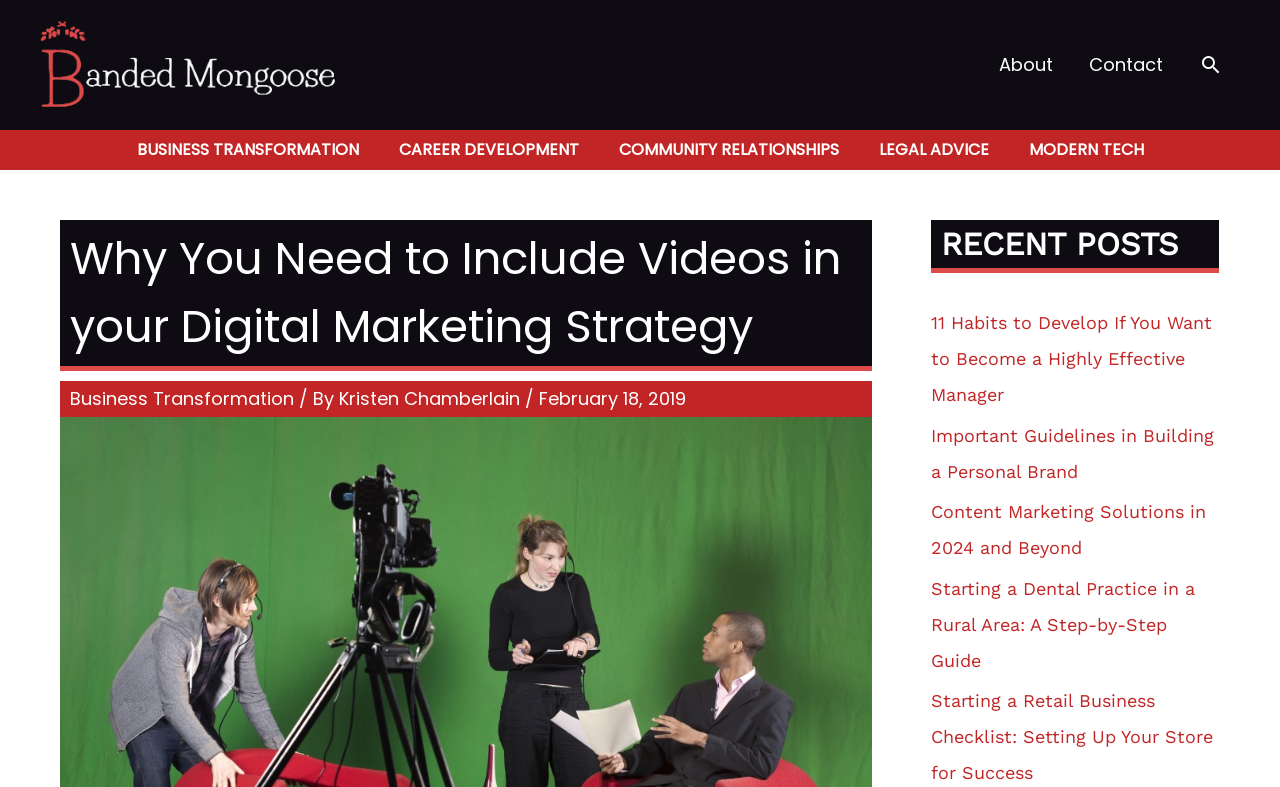Find the bounding box coordinates of the clickable element required to execute the following instruction: "view the recent post about 11 Habits to Develop If You Want to Become a Highly Effective Manager". Provide the coordinates as four float numbers between 0 and 1, i.e., [left, top, right, bottom].

[0.727, 0.396, 0.947, 0.515]